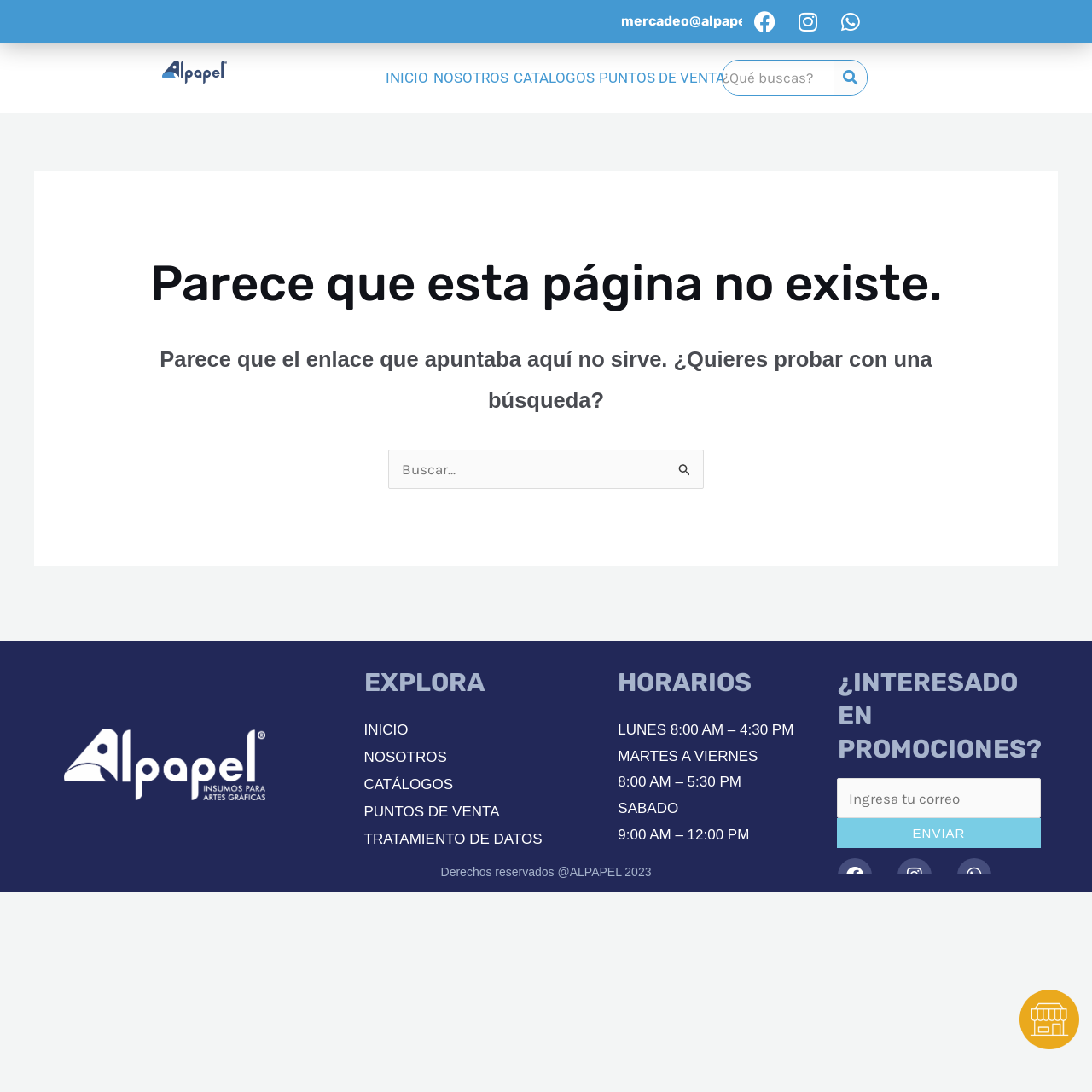Carefully observe the image and respond to the question with a detailed answer:
What is the error message on the webpage?

The error message is displayed in a heading element with the text 'Parece que esta página no existe.' which translates to 'It seems that this page does not exist.' in English, indicating that the webpage was not found.